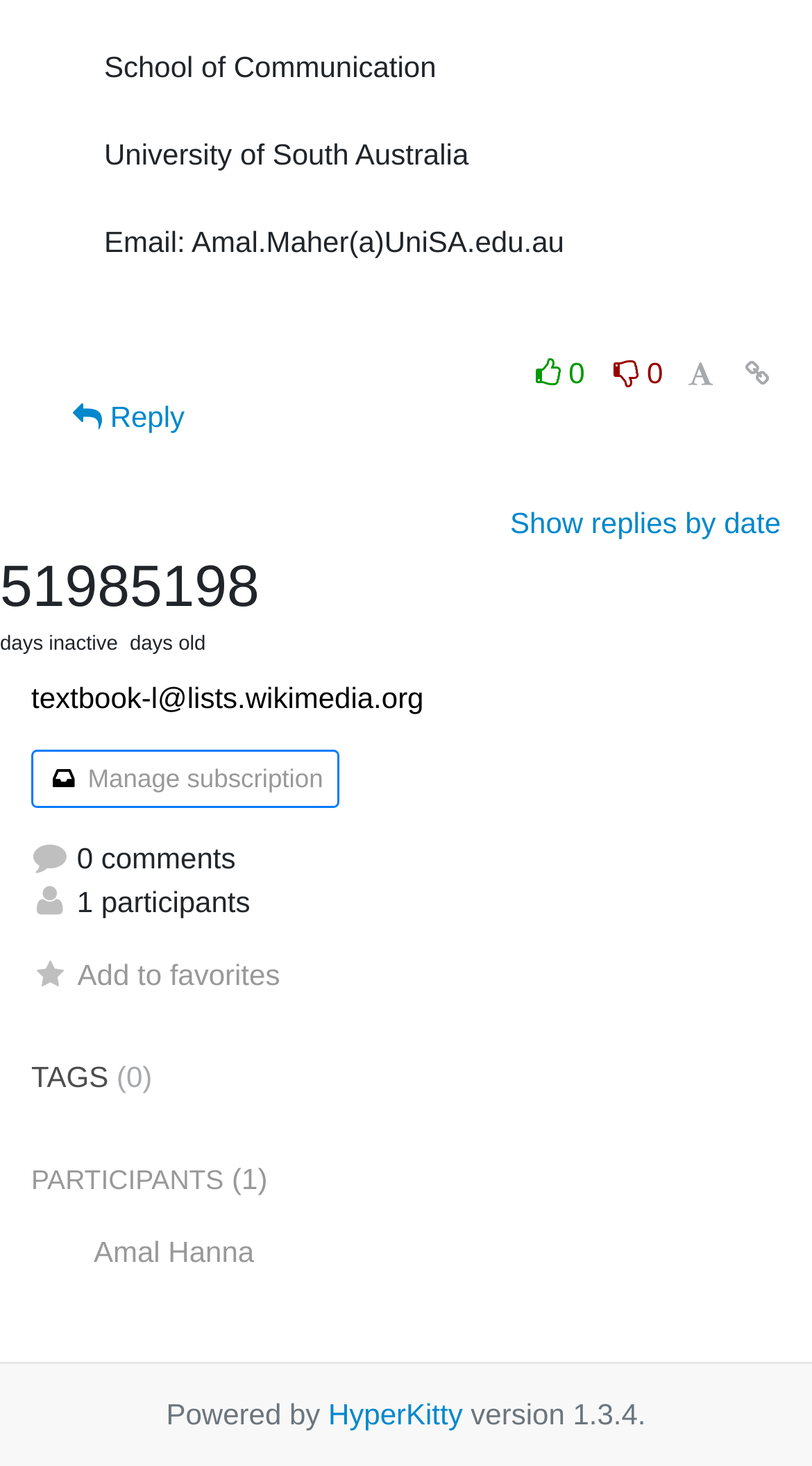What is the software used to power the website?
Look at the image and respond with a one-word or short phrase answer.

HyperKitty